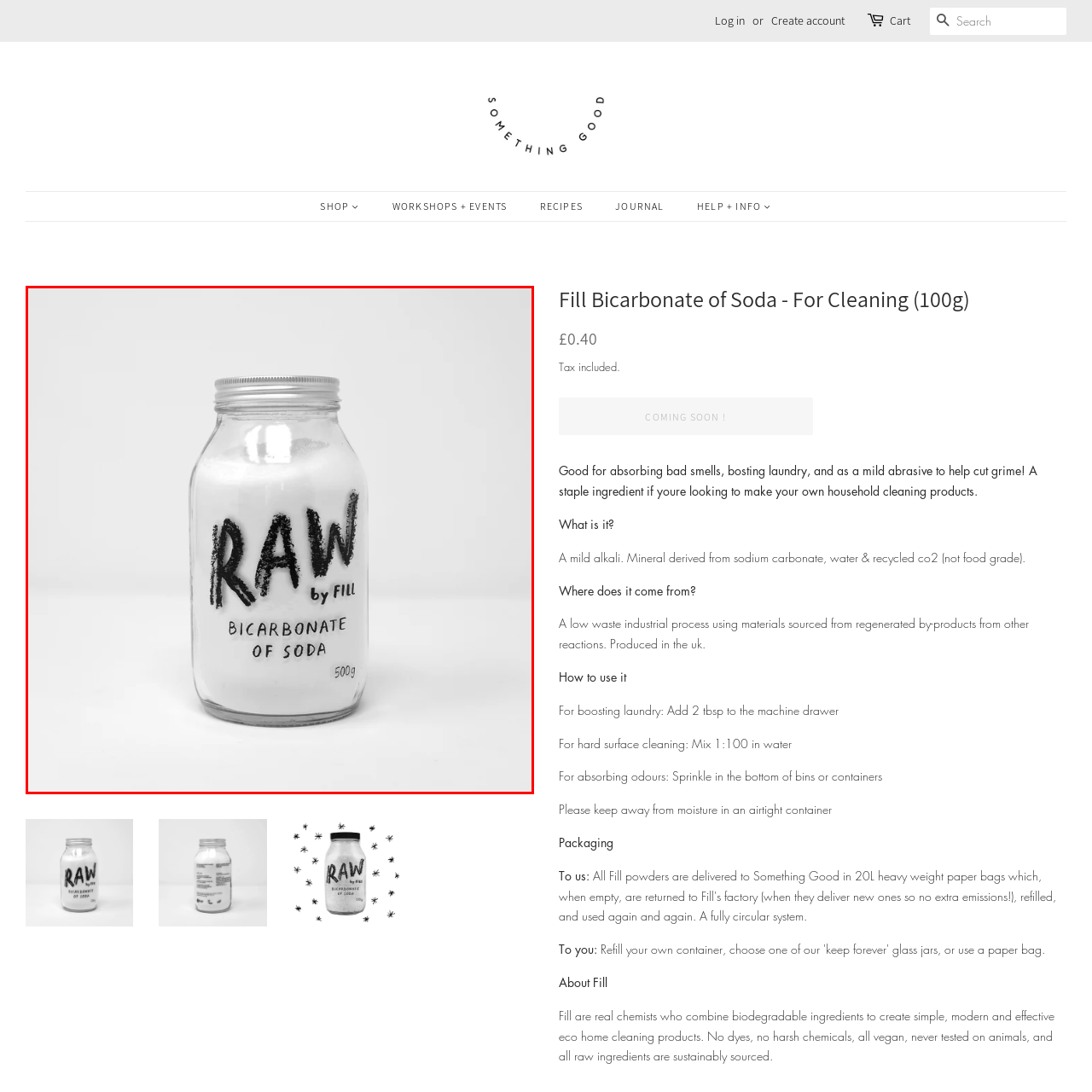Direct your attention to the part of the image marked by the red boundary and give a detailed response to the following question, drawing from the image: What is emphasized about the product?

The caption states that the label reads 'RAW by FILL', which emphasizes the product's natural quality, implying that the product is free from artificial additives or processing.